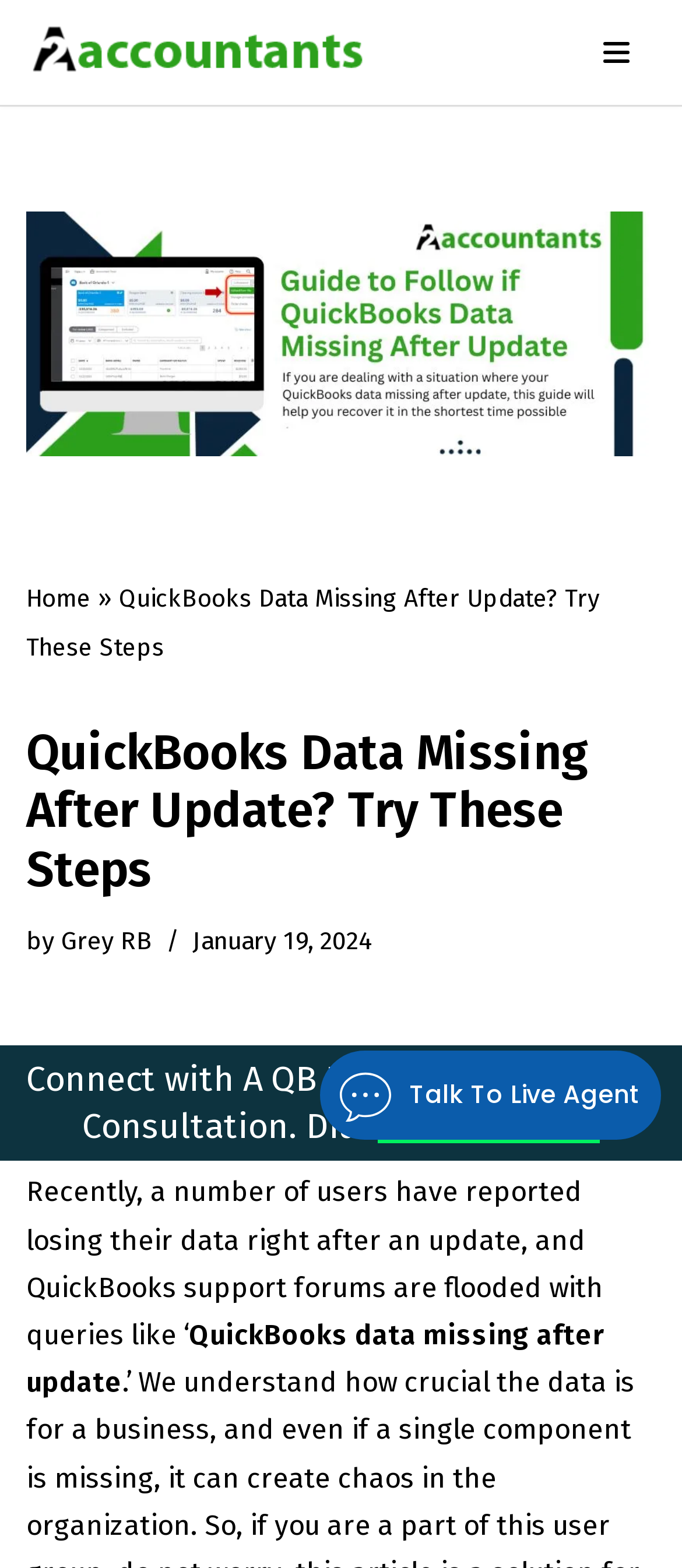Locate the bounding box of the UI element based on this description: "parent_node: E-mail: name="email"". Provide four float numbers between 0 and 1 as [left, top, right, bottom].

None